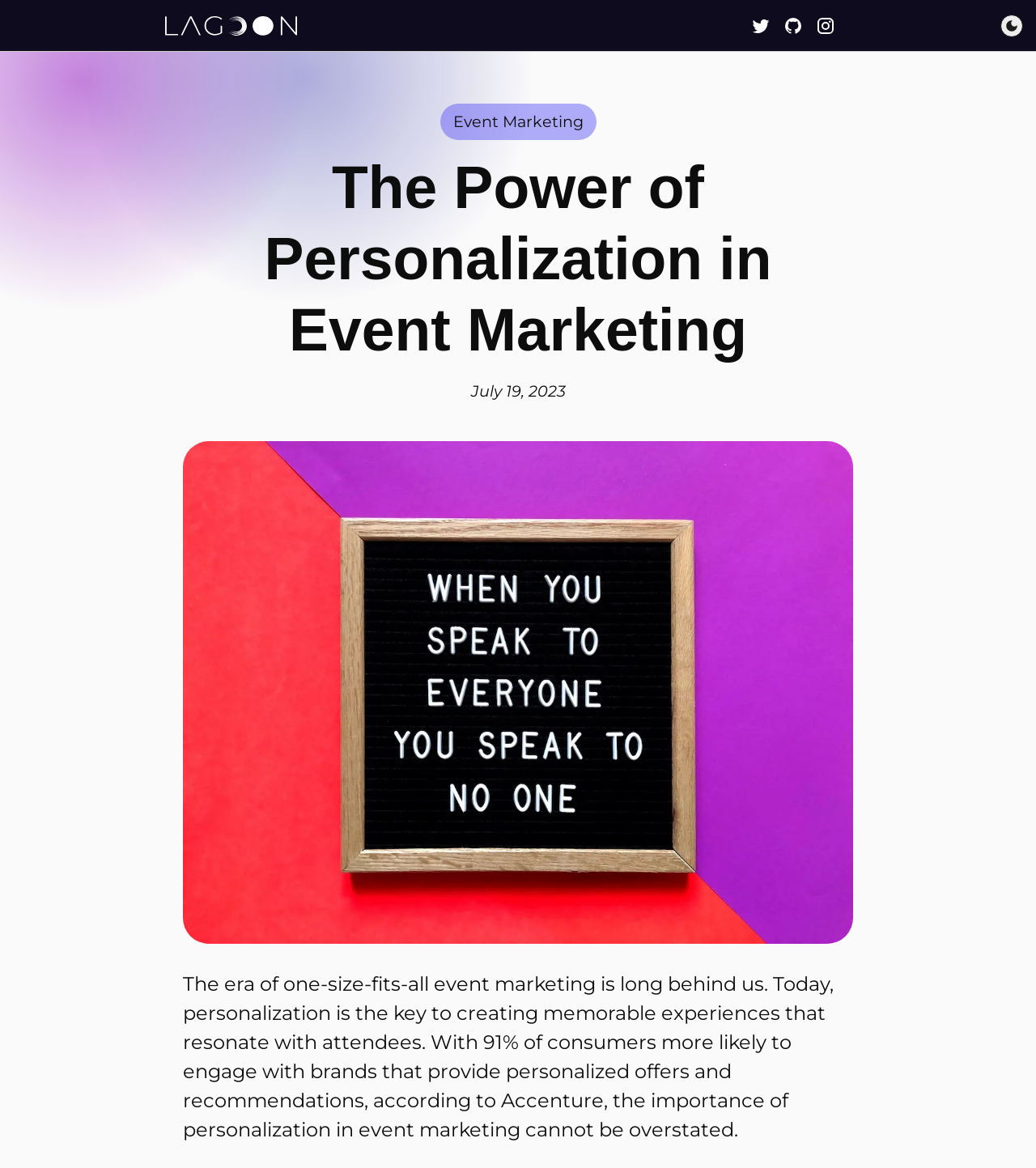Determine the bounding box for the UI element as described: "Event Marketing". The coordinates should be represented as four float numbers between 0 and 1, formatted as [left, top, right, bottom].

[0.437, 0.096, 0.563, 0.112]